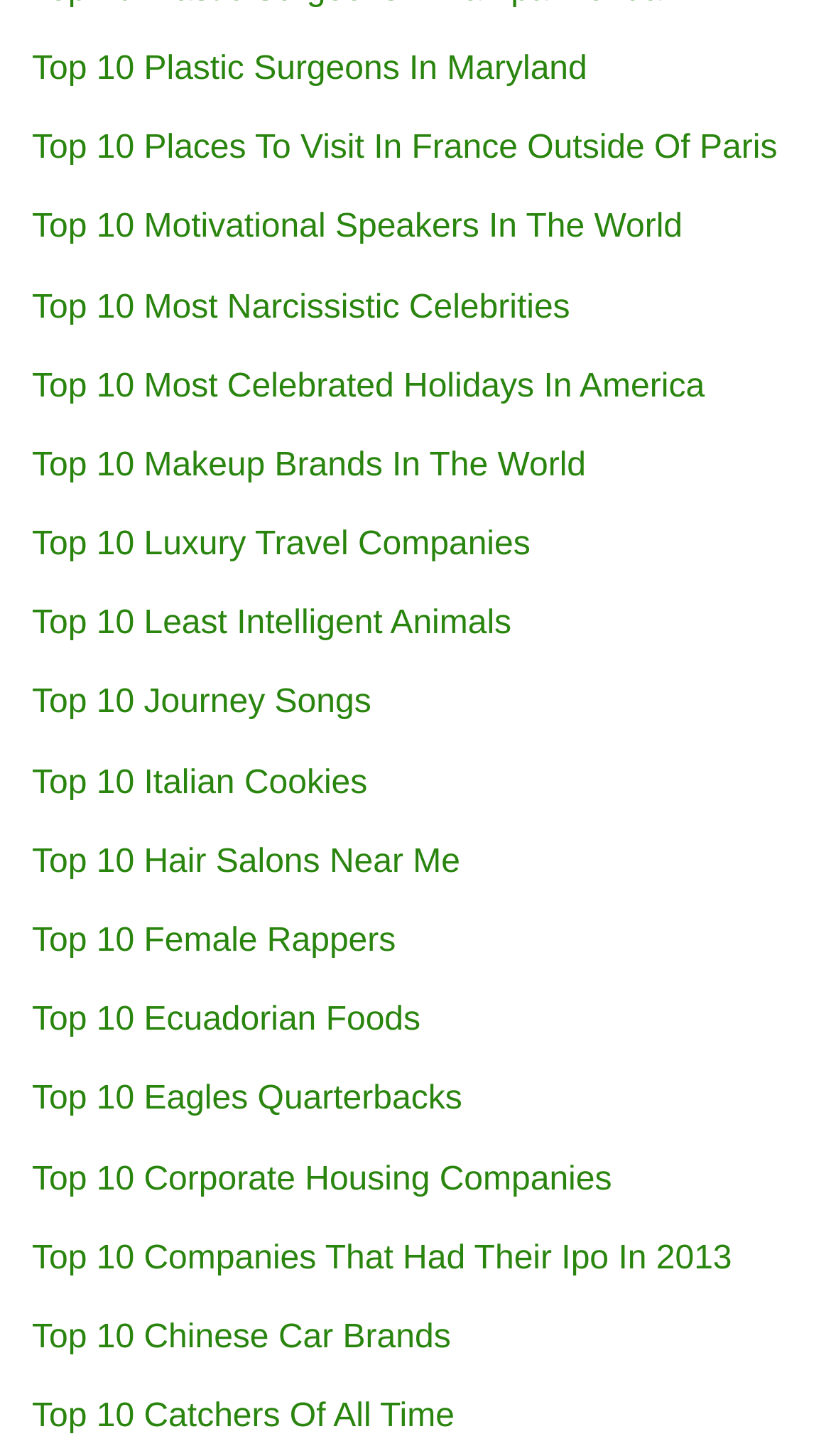Please specify the bounding box coordinates of the clickable region necessary for completing the following instruction: "Explore Top 10 Places To Visit In France Outside Of Paris". The coordinates must consist of four float numbers between 0 and 1, i.e., [left, top, right, bottom].

[0.038, 0.09, 0.935, 0.114]